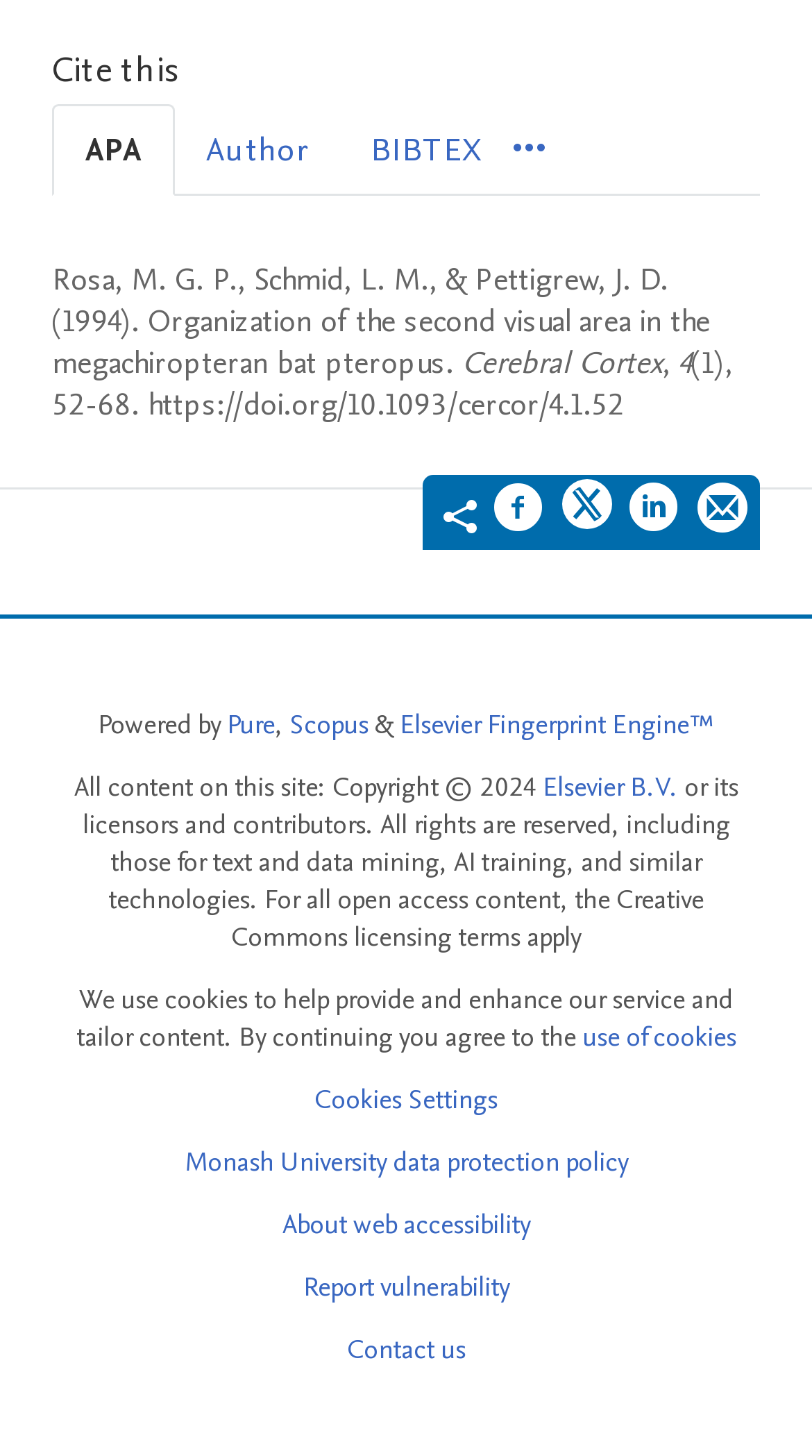Reply to the question with a single word or phrase:
How many sharing options are available?

4